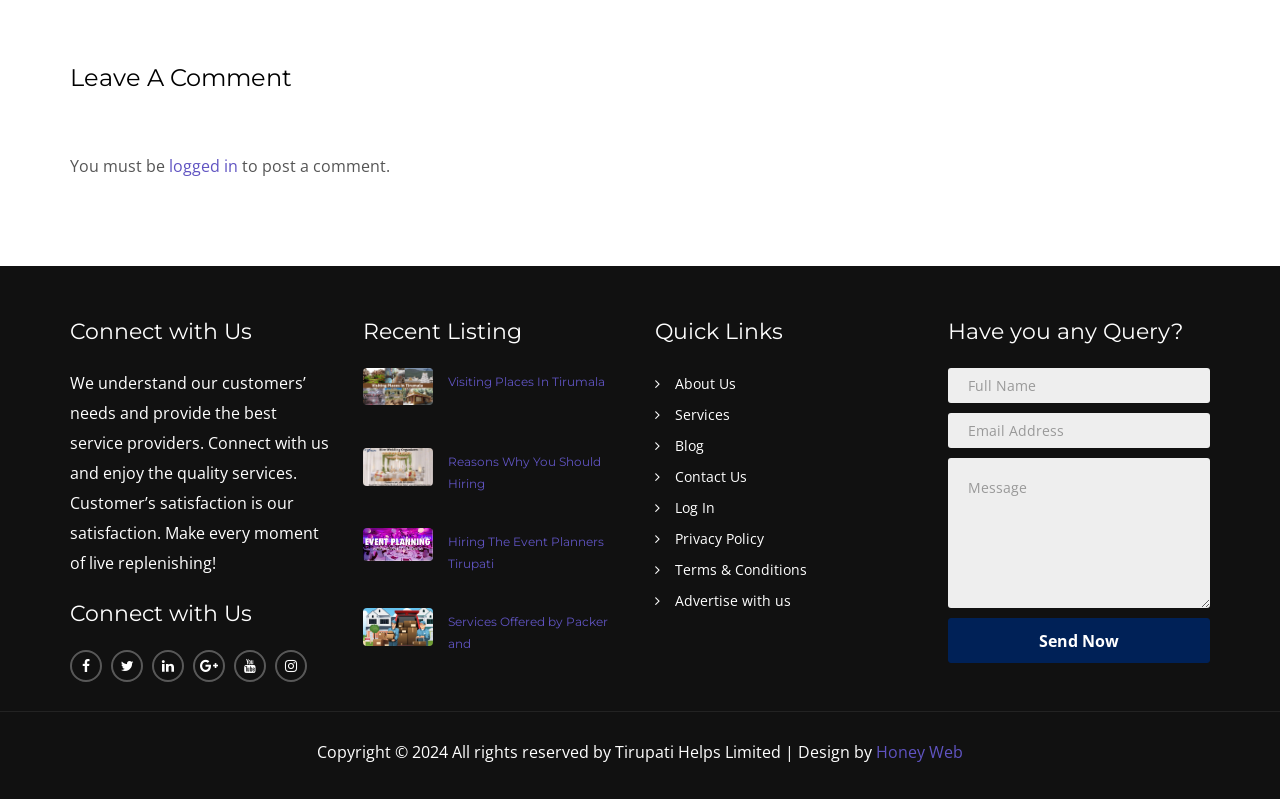Determine the bounding box coordinates for the clickable element to execute this instruction: "Leave a comment". Provide the coordinates as four float numbers between 0 and 1, i.e., [left, top, right, bottom].

[0.055, 0.081, 0.945, 0.114]